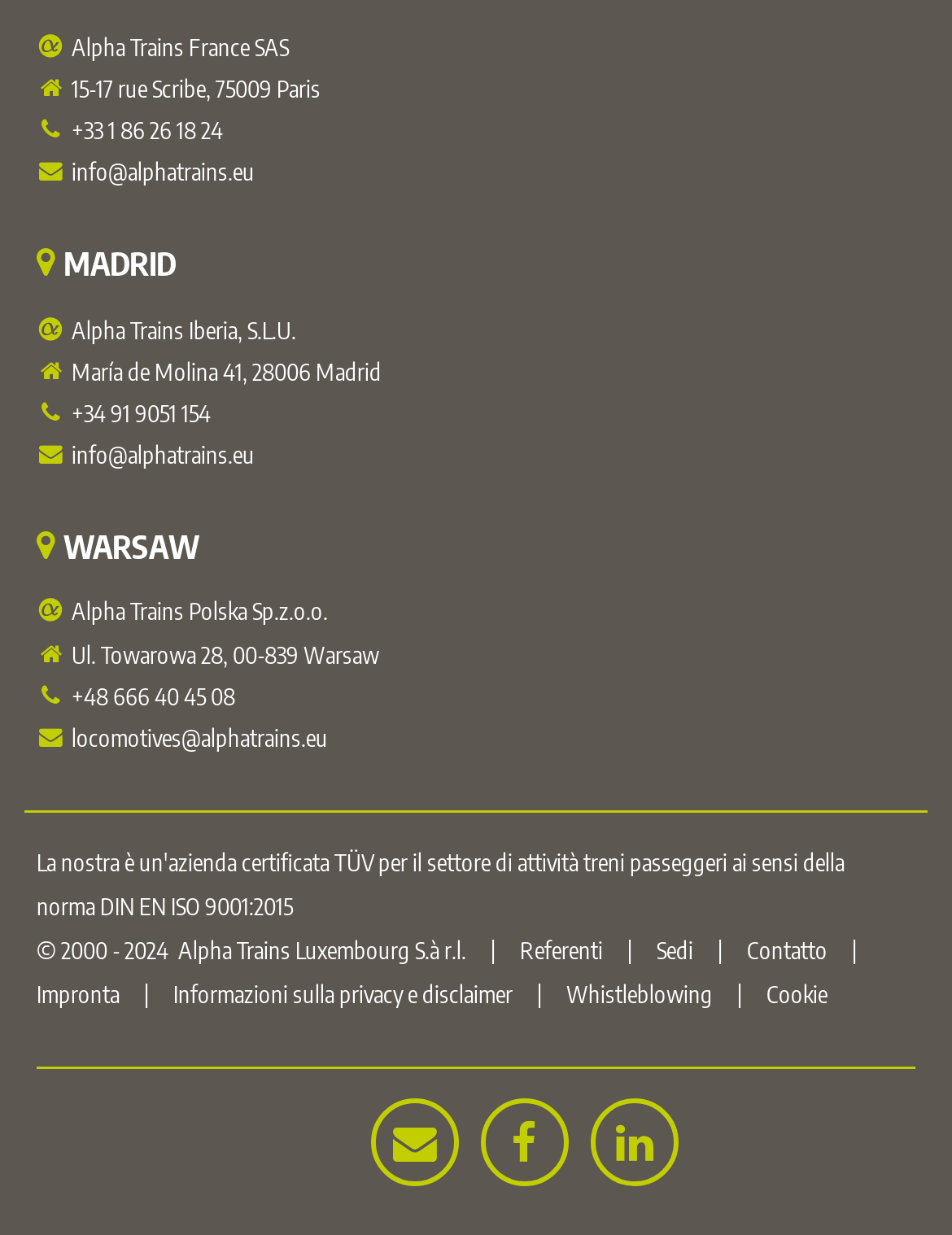Please find and report the bounding box coordinates of the element to click in order to perform the following action: "Click the link to access the Whistleblowing page". The coordinates should be expressed as four float numbers between 0 and 1, in the format [left, top, right, bottom].

[0.595, 0.792, 0.749, 0.815]